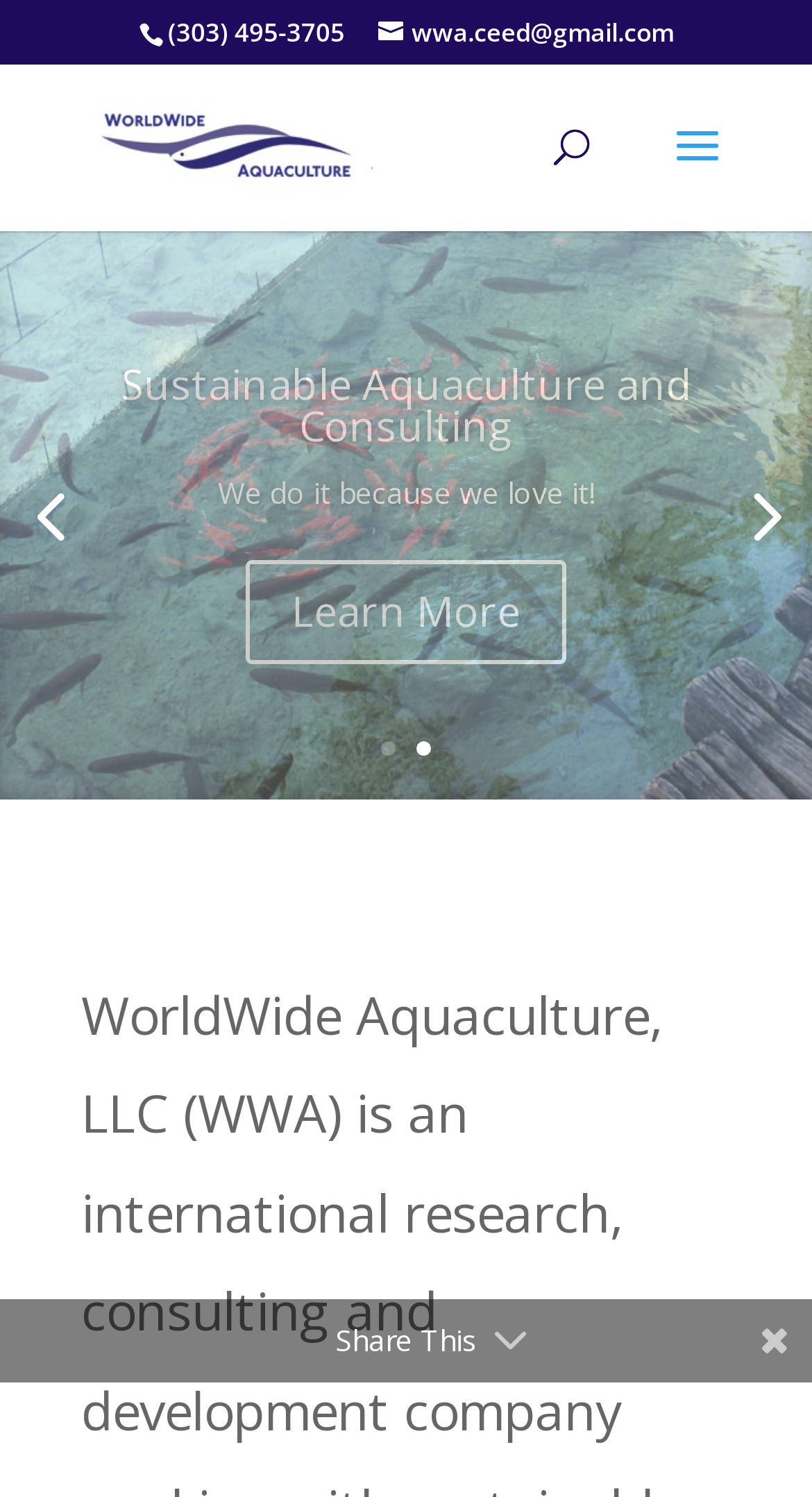Use a single word or phrase to answer the question: What is the topic of the webinar?

Aquaculture Industry Specialists